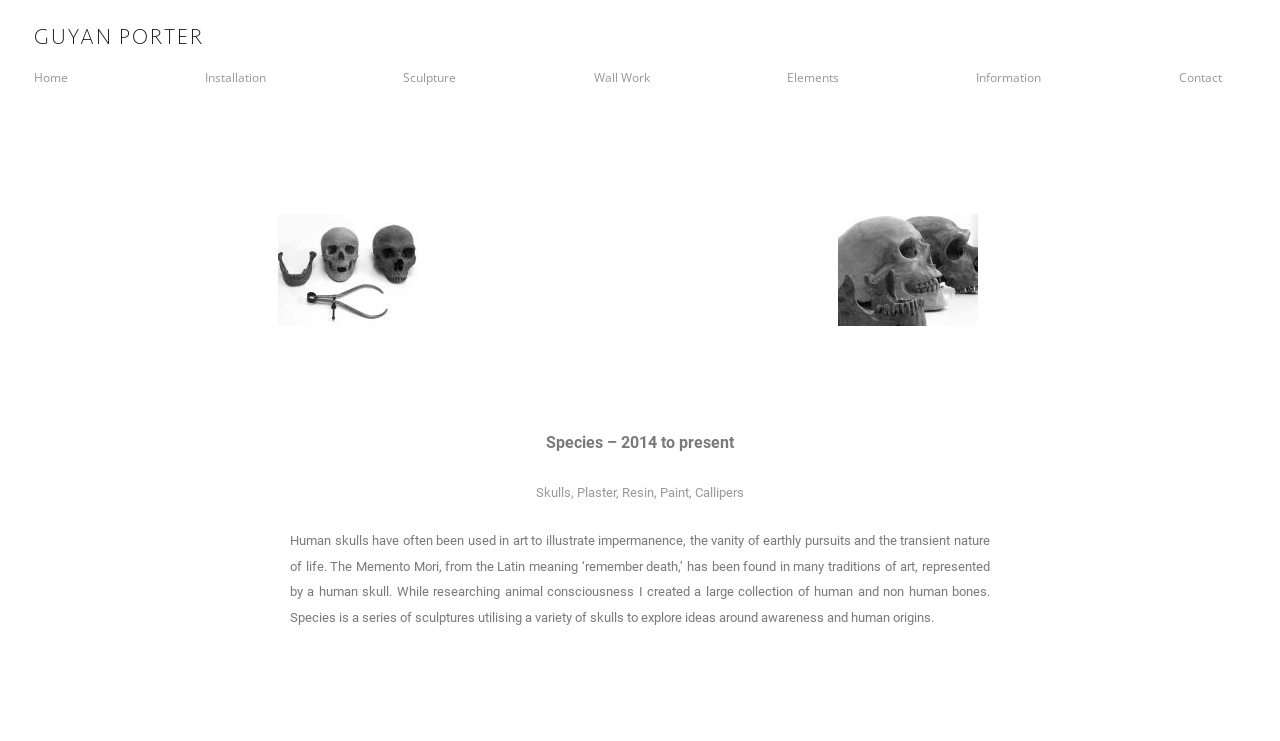Pinpoint the bounding box coordinates of the clickable area necessary to execute the following instruction: "Click on the 'Home' link". The coordinates should be given as four float numbers between 0 and 1, namely [left, top, right, bottom].

[0.026, 0.077, 0.053, 0.133]